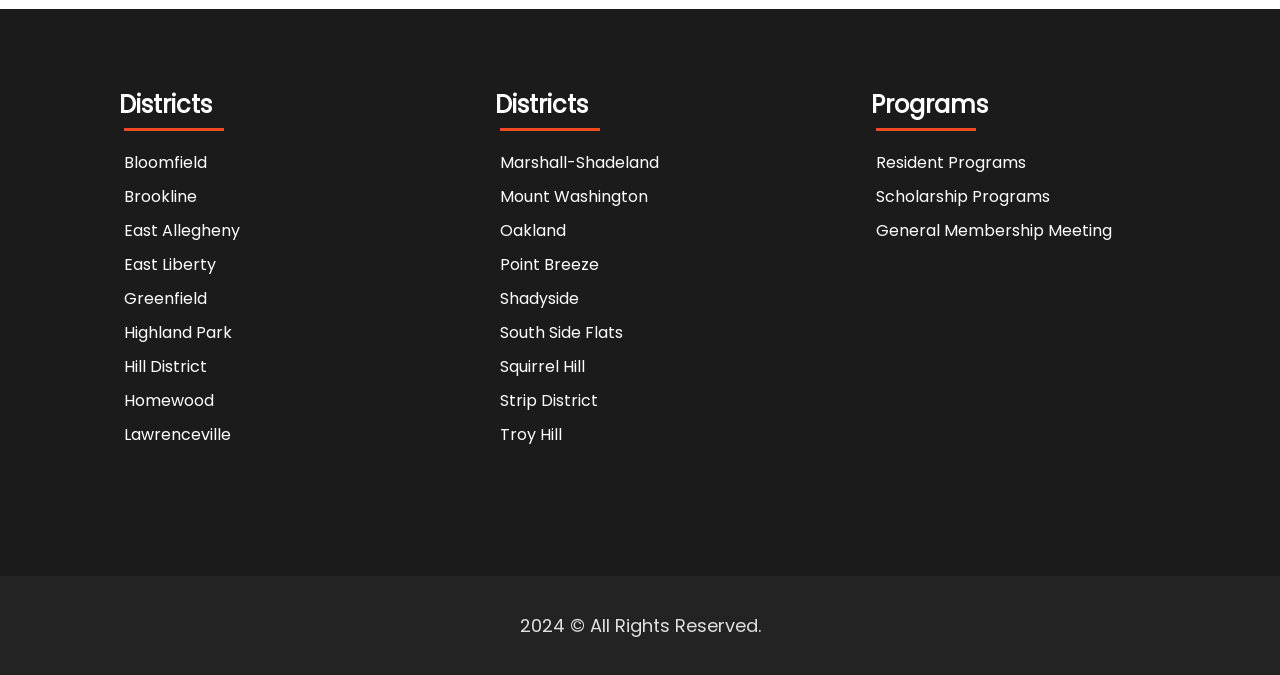Extract the bounding box for the UI element that matches this description: "Shadyside".

[0.387, 0.417, 0.456, 0.466]